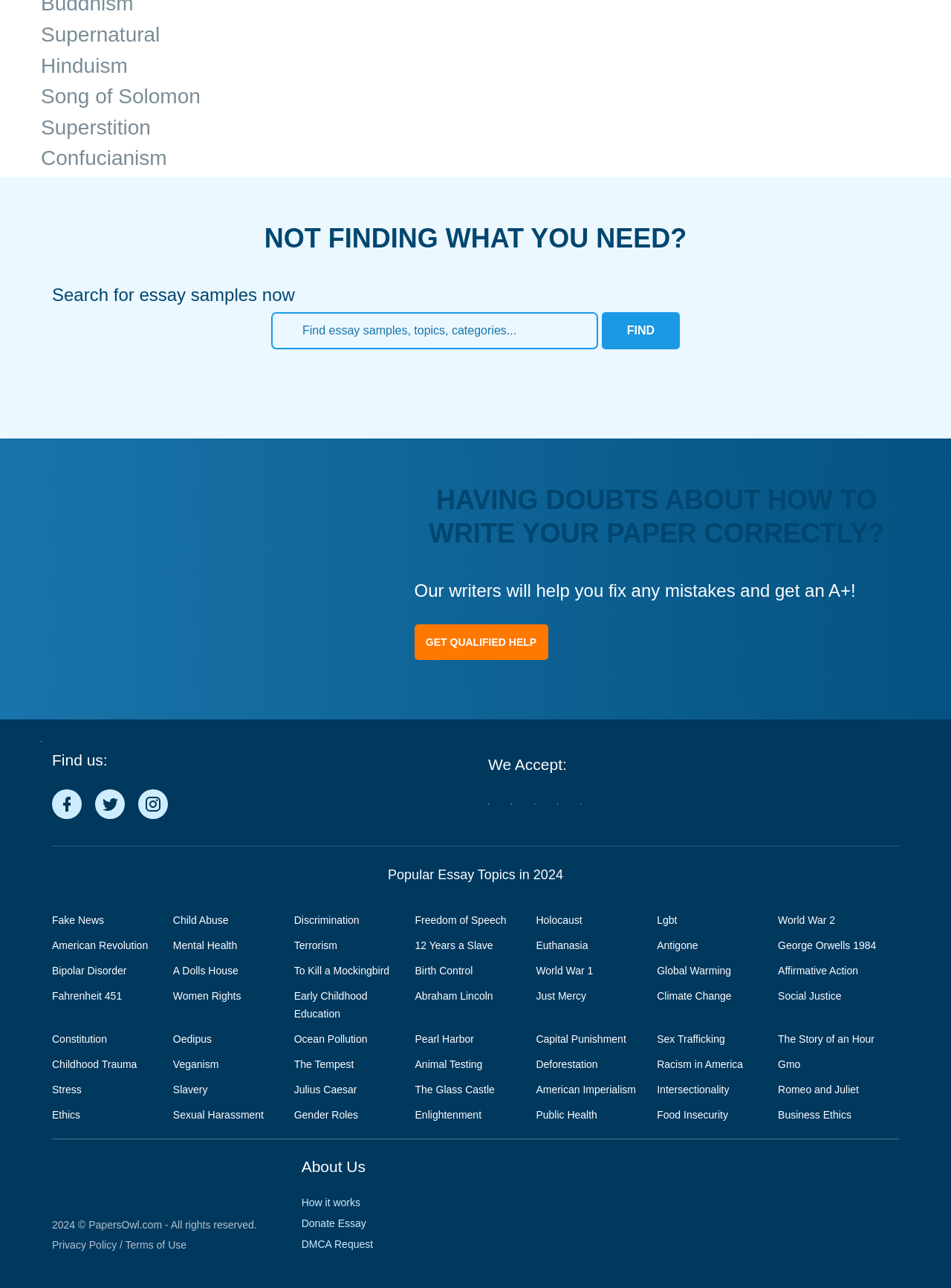Indicate the bounding box coordinates of the clickable region to achieve the following instruction: "Click the 'Eclipse Public License' link."

None